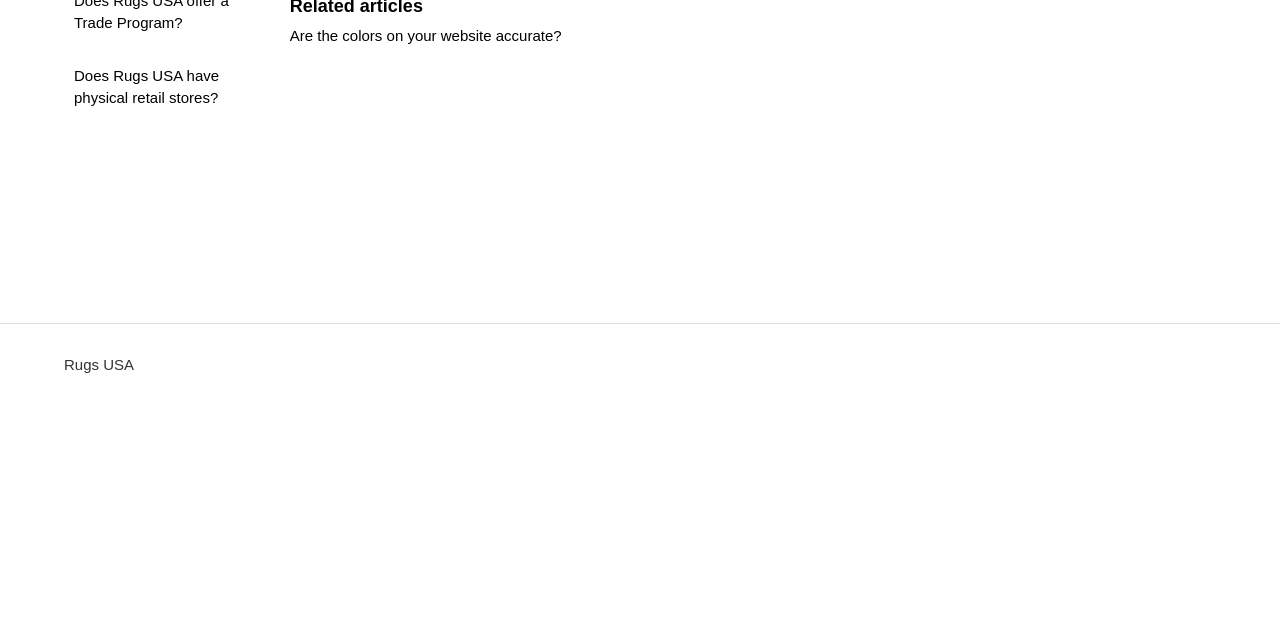Give the bounding box coordinates for the element described as: "Rugs USA".

[0.05, 0.553, 0.105, 0.588]